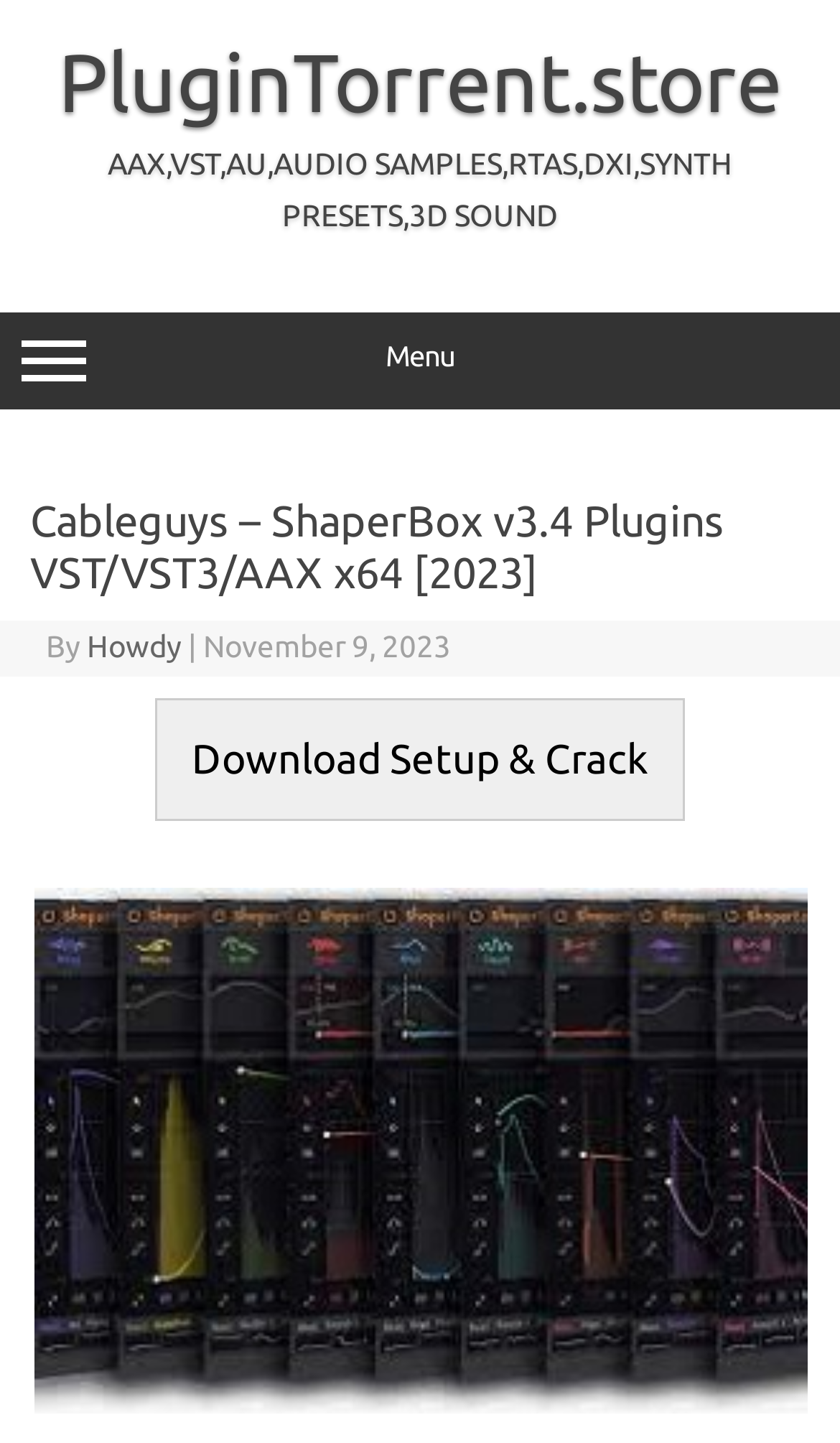What type of plugins are available on this webpage?
Using the information from the image, give a concise answer in one word or a short phrase.

VST/VST3/AAX